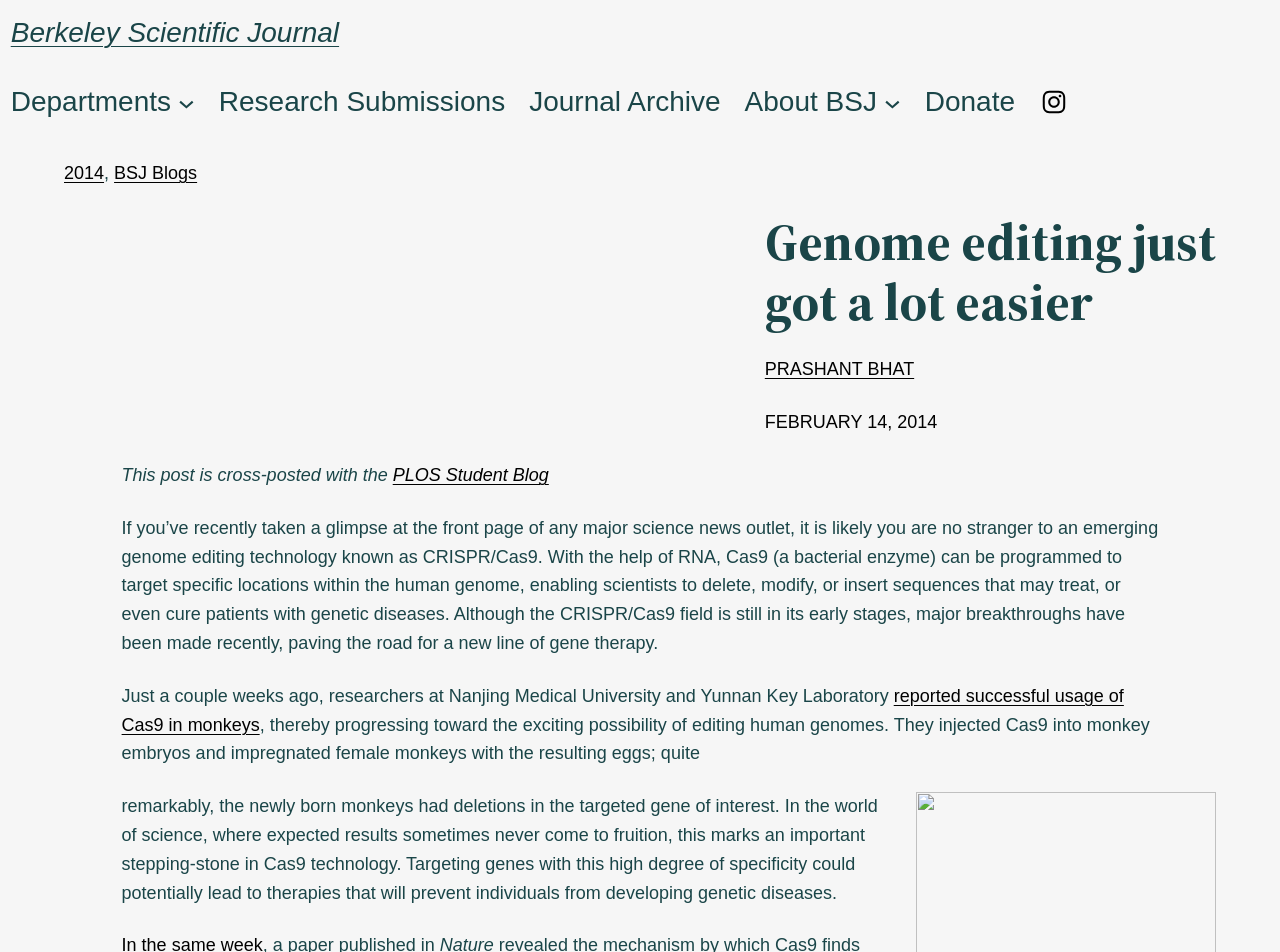Please identify the bounding box coordinates of the element's region that should be clicked to execute the following instruction: "Follow on Facebook". The bounding box coordinates must be four float numbers between 0 and 1, i.e., [left, top, right, bottom].

None